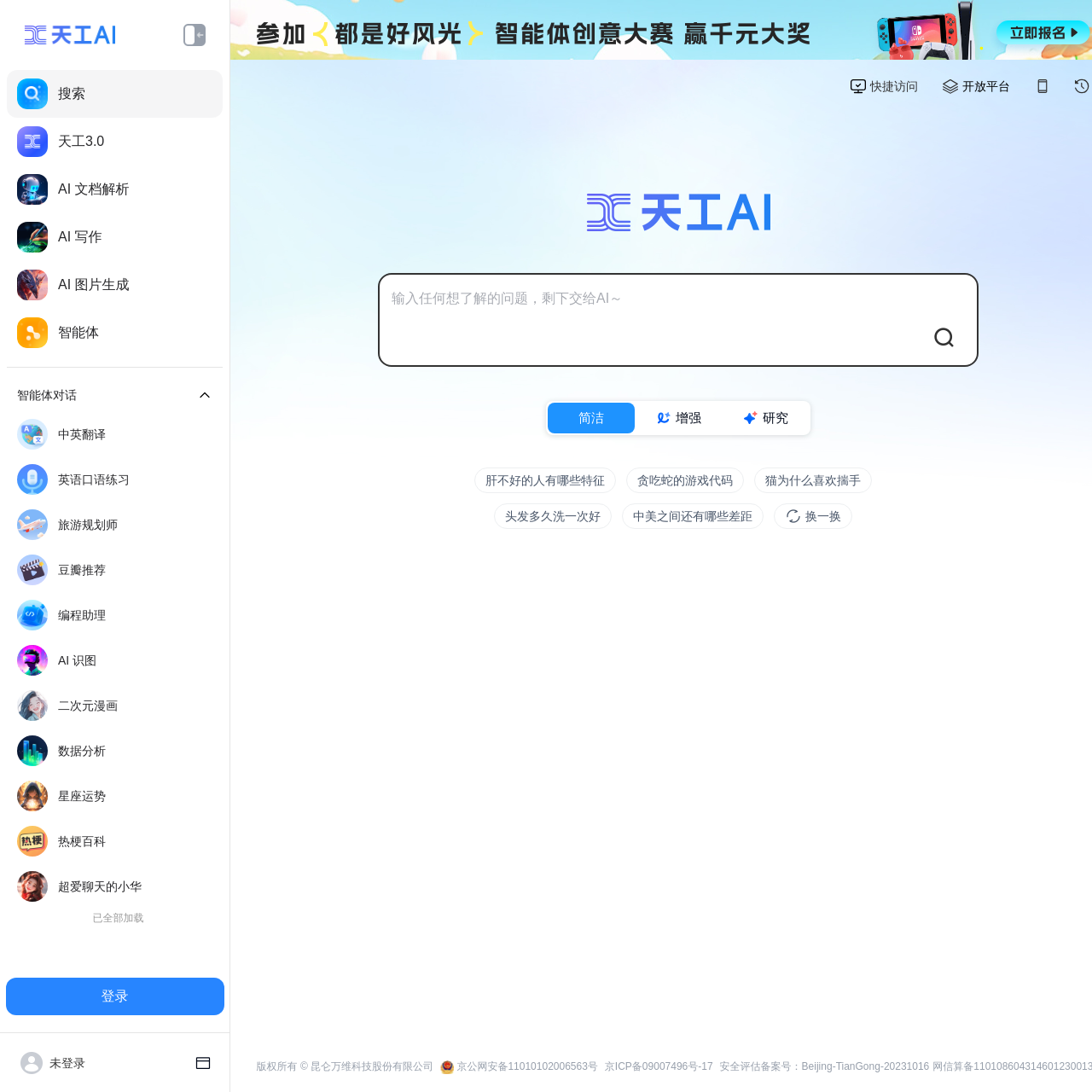What is the name of the AI assistant?
Utilize the information in the image to give a detailed answer to the question.

The name of the AI assistant is '天工' which is mentioned in the title of the webpage '天工AI—搜索、聊天、写作、速读、画画的全能AI助手'.